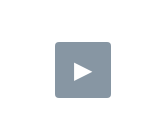Illustrate the scene in the image with a detailed description.

This image features a play button icon, commonly associated with video content. It indicates the availability of video presentations or sessions on the website. This specific icon relates to a link titled "No more pain! CFS/ME/Injury," suggesting that clicking on it will access a video focused on alleviating pain associated with chronic fatigue syndrome, myalgic encephalomyelitis, or injury. The clean and minimalistic design of the icon complements the user-friendly interface, aiming to enhance the viewer's experience while navigating therapeutic resources offered on the site.